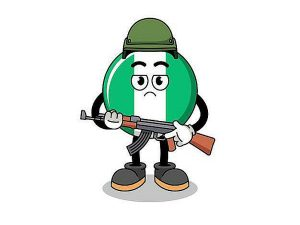What is the character holding in its hands? Look at the image and give a one-word or short phrase answer.

A rifle